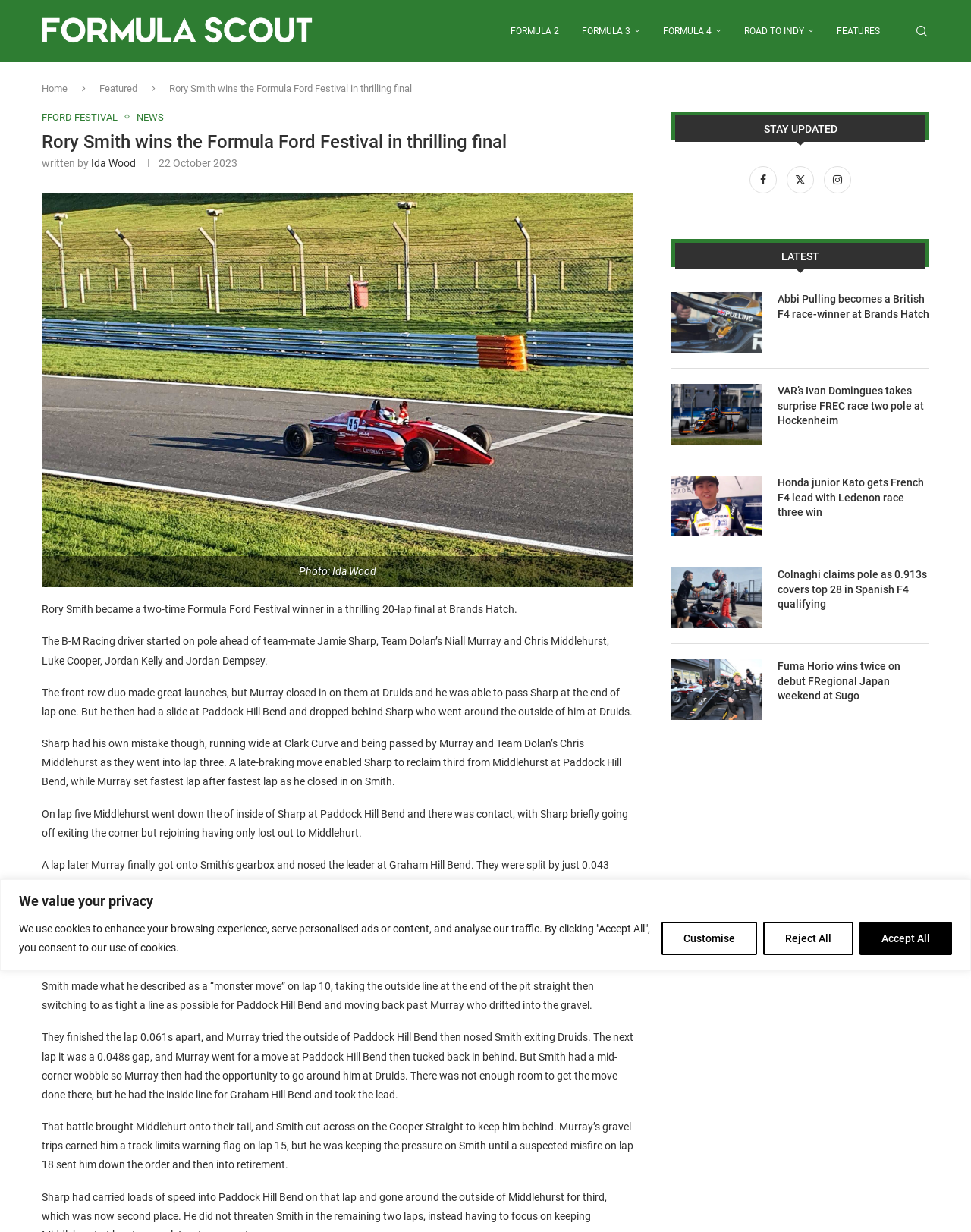Please identify the coordinates of the bounding box for the clickable region that will accomplish this instruction: "Check the latest updates on Facebook".

[0.768, 0.141, 0.806, 0.151]